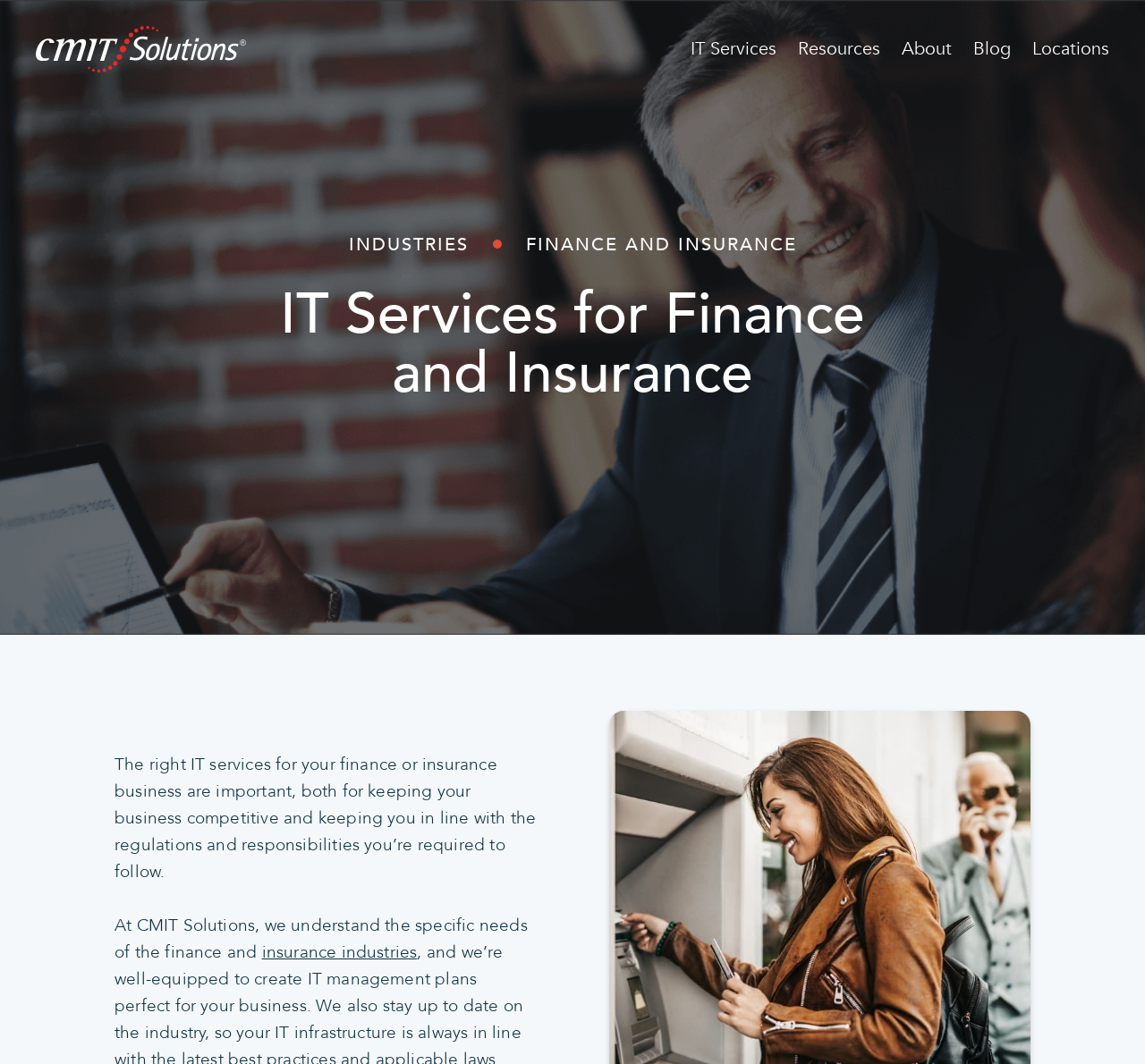Locate the bounding box of the UI element with the following description: "parent_node: IT Services".

[0.031, 0.024, 0.215, 0.068]